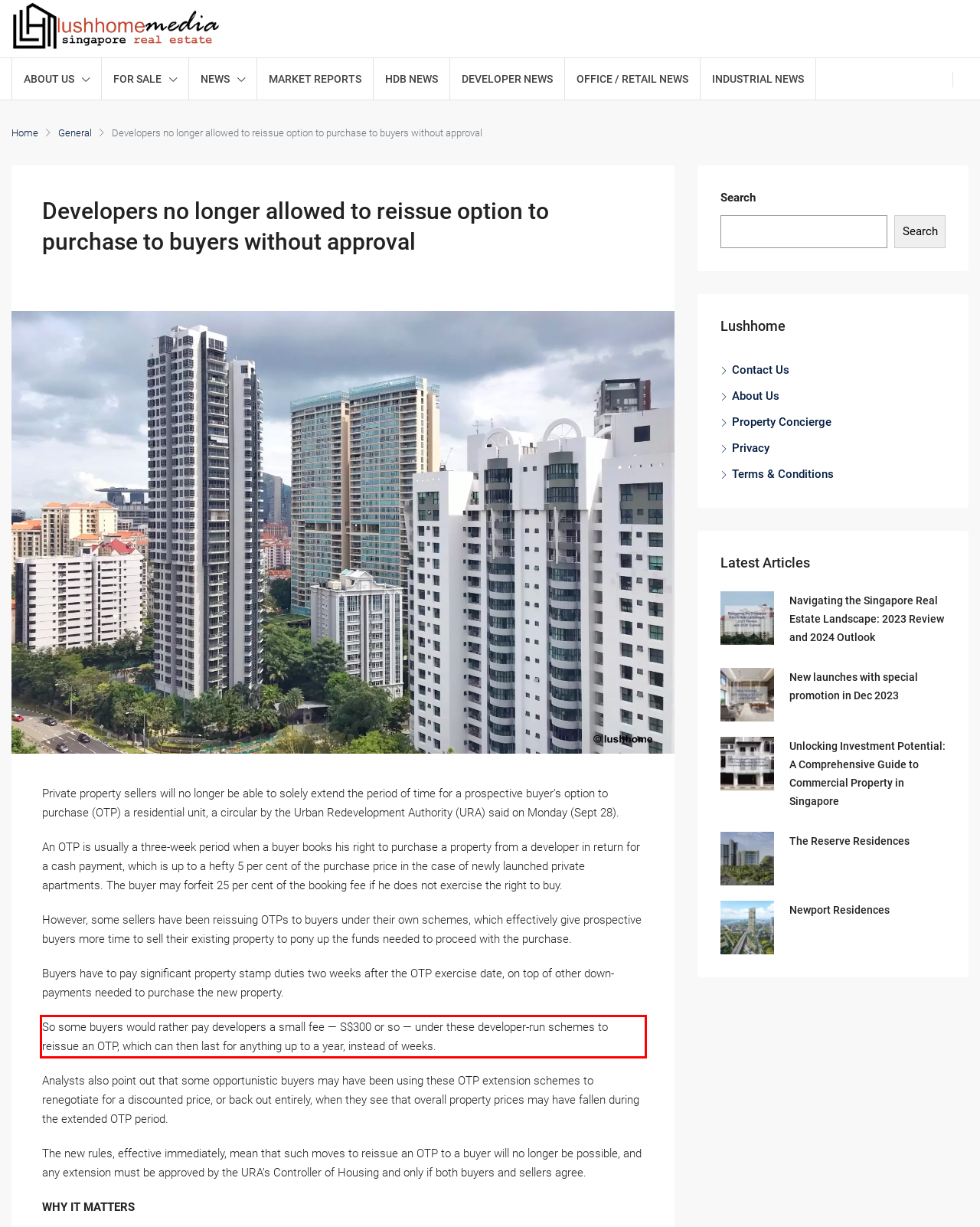Identify the text inside the red bounding box in the provided webpage screenshot and transcribe it.

So some buyers would rather pay developers a small fee — S$300 or so — under these developer-run schemes to reissue an OTP, which can then last for anything up to a year, instead of weeks.